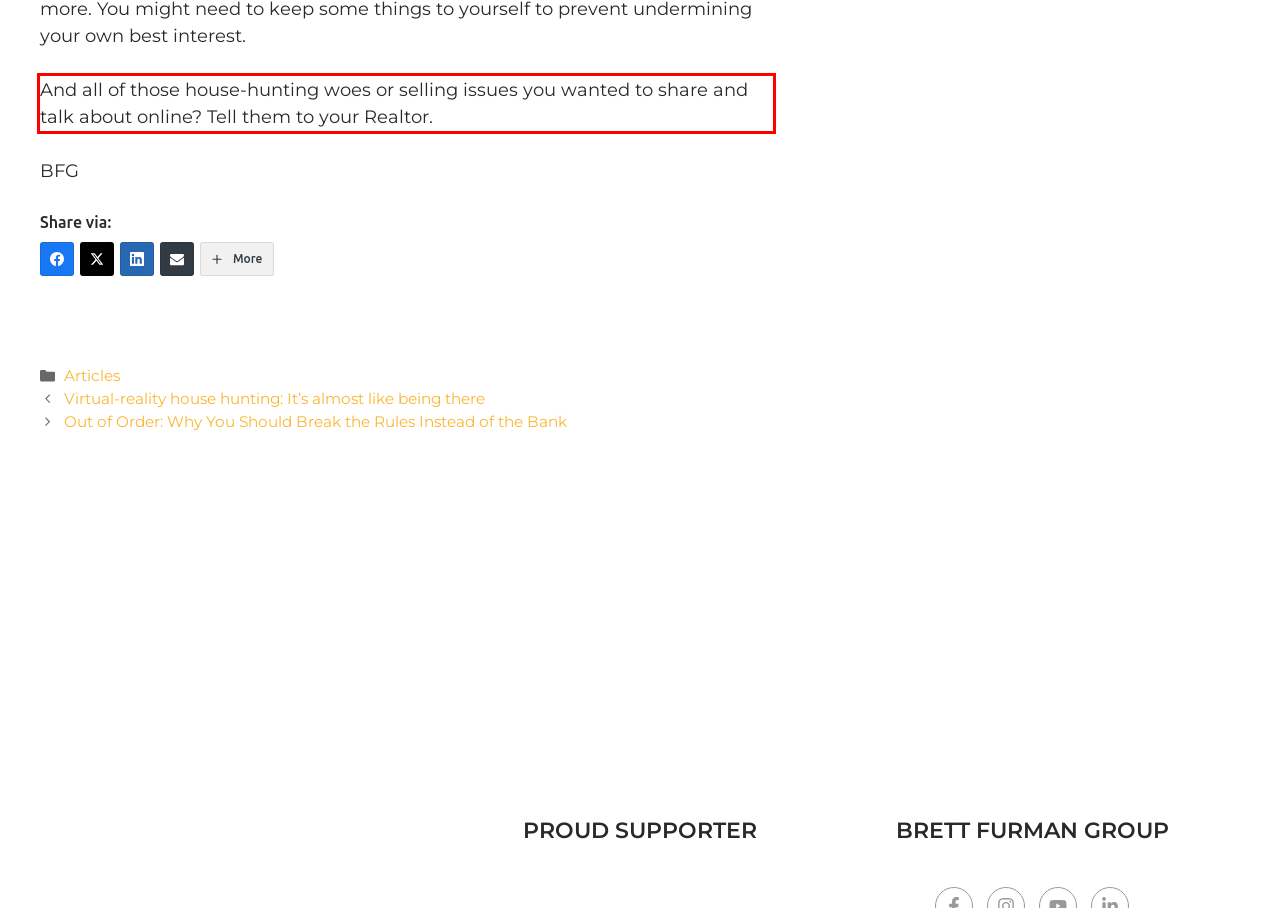Analyze the screenshot of the webpage and extract the text from the UI element that is inside the red bounding box.

And all of those house-hunting woes or selling issues you wanted to share and talk about online? Tell them to your Realtor.